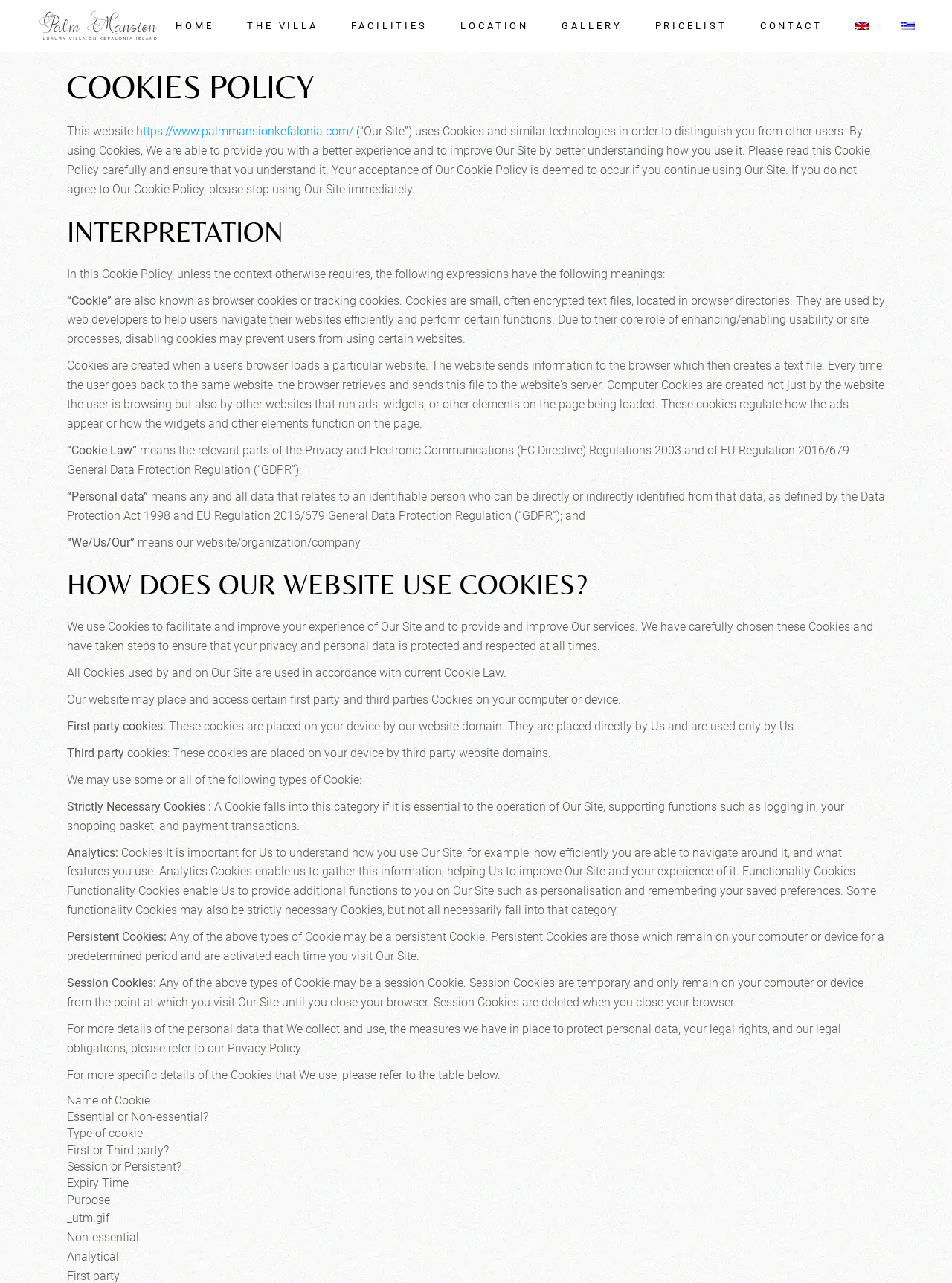Respond with a single word or phrase for the following question: 
What is the purpose of the cookies on this website?

To provide a better experience